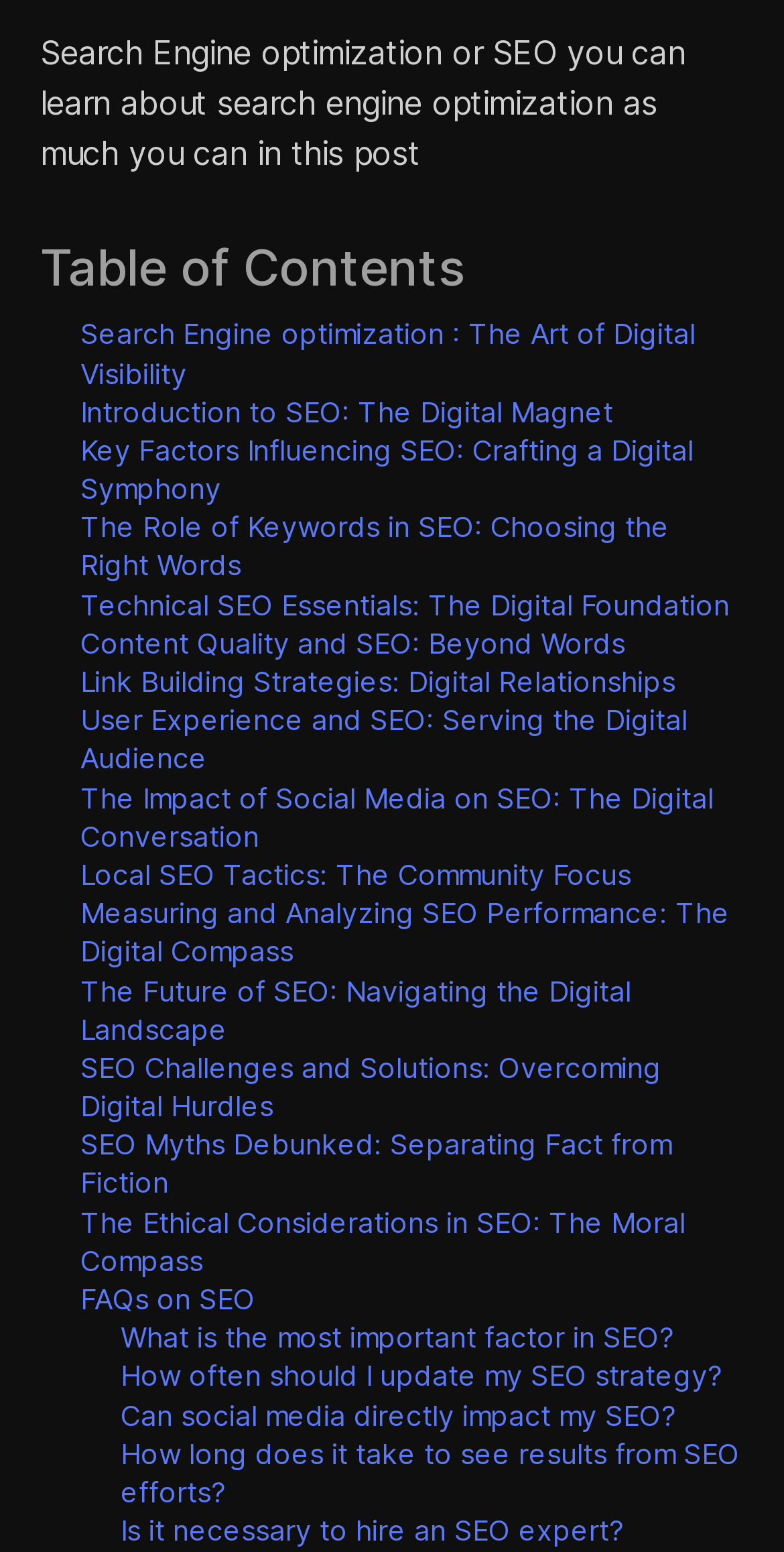What is the title of the first link in the Table of Contents section?
Based on the screenshot, answer the question with a single word or phrase.

Search Engine optimization : The Art of Digital Visibility